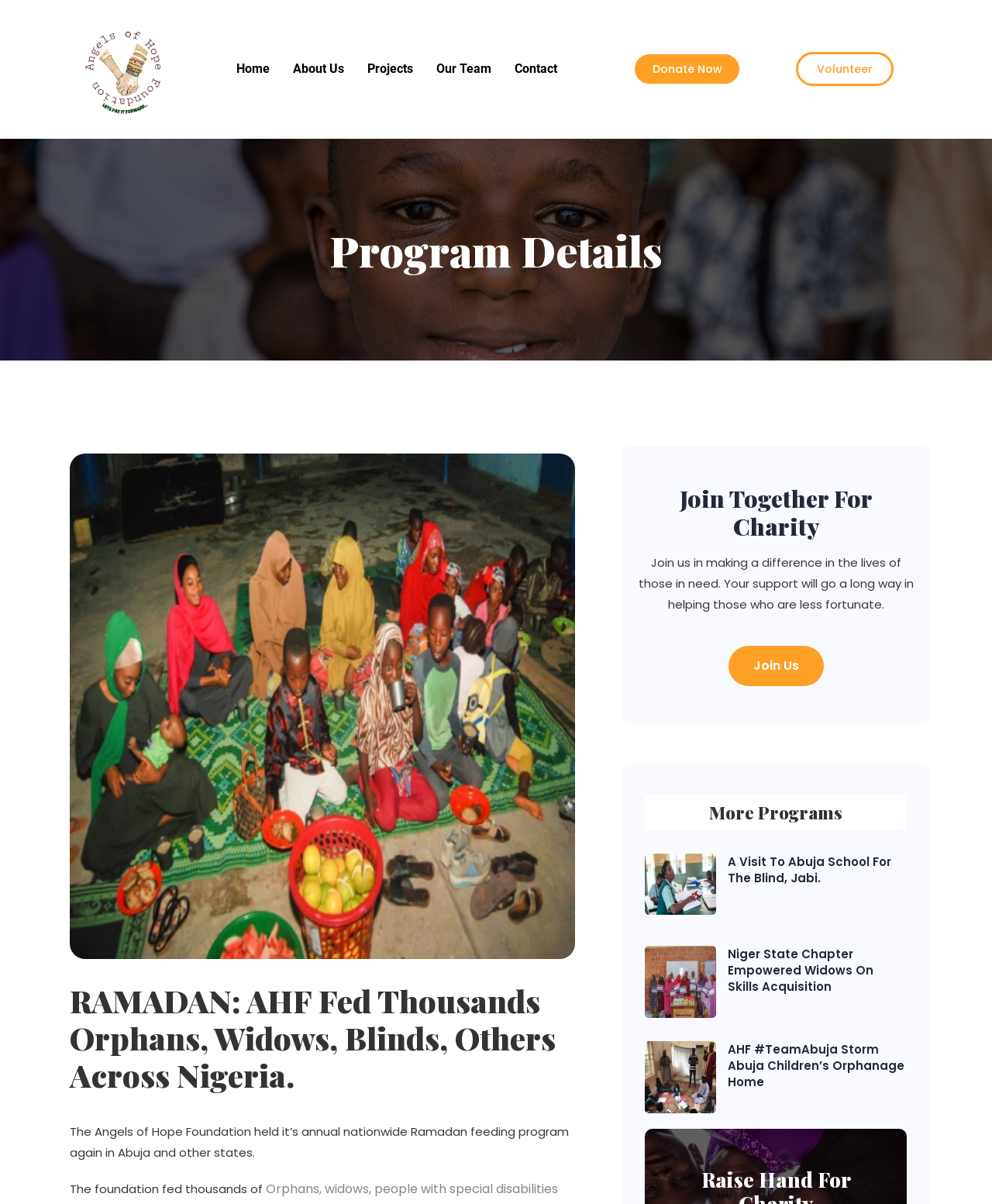Locate the bounding box of the UI element with the following description: "About Us".

[0.284, 0.043, 0.359, 0.072]